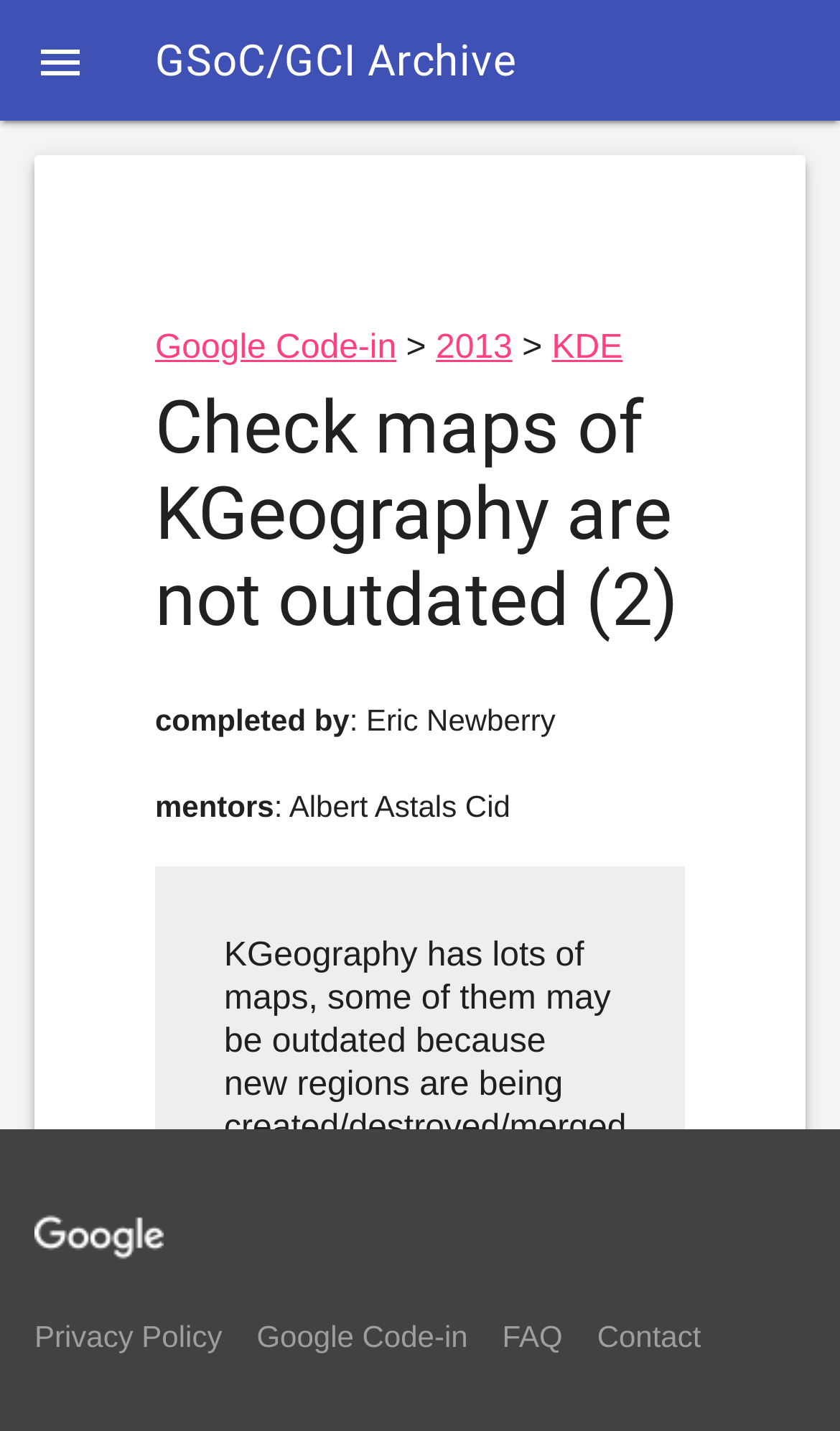Identify the bounding box coordinates for the element you need to click to achieve the following task: "View the 2013 page". The coordinates must be four float values ranging from 0 to 1, formatted as [left, top, right, bottom].

[0.519, 0.23, 0.61, 0.256]